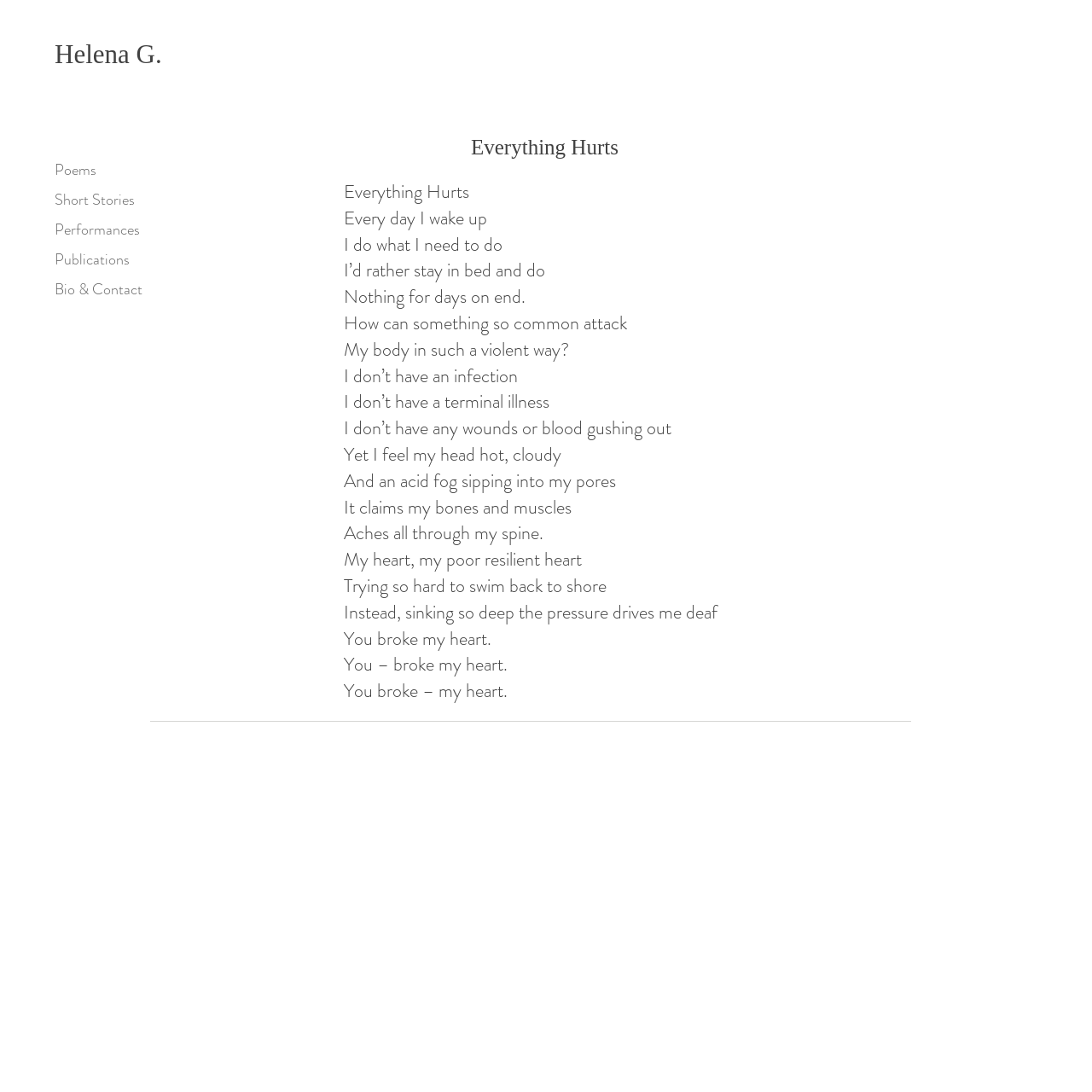What is the tone of the poem?
Look at the image and respond with a one-word or short-phrase answer.

Melancholic